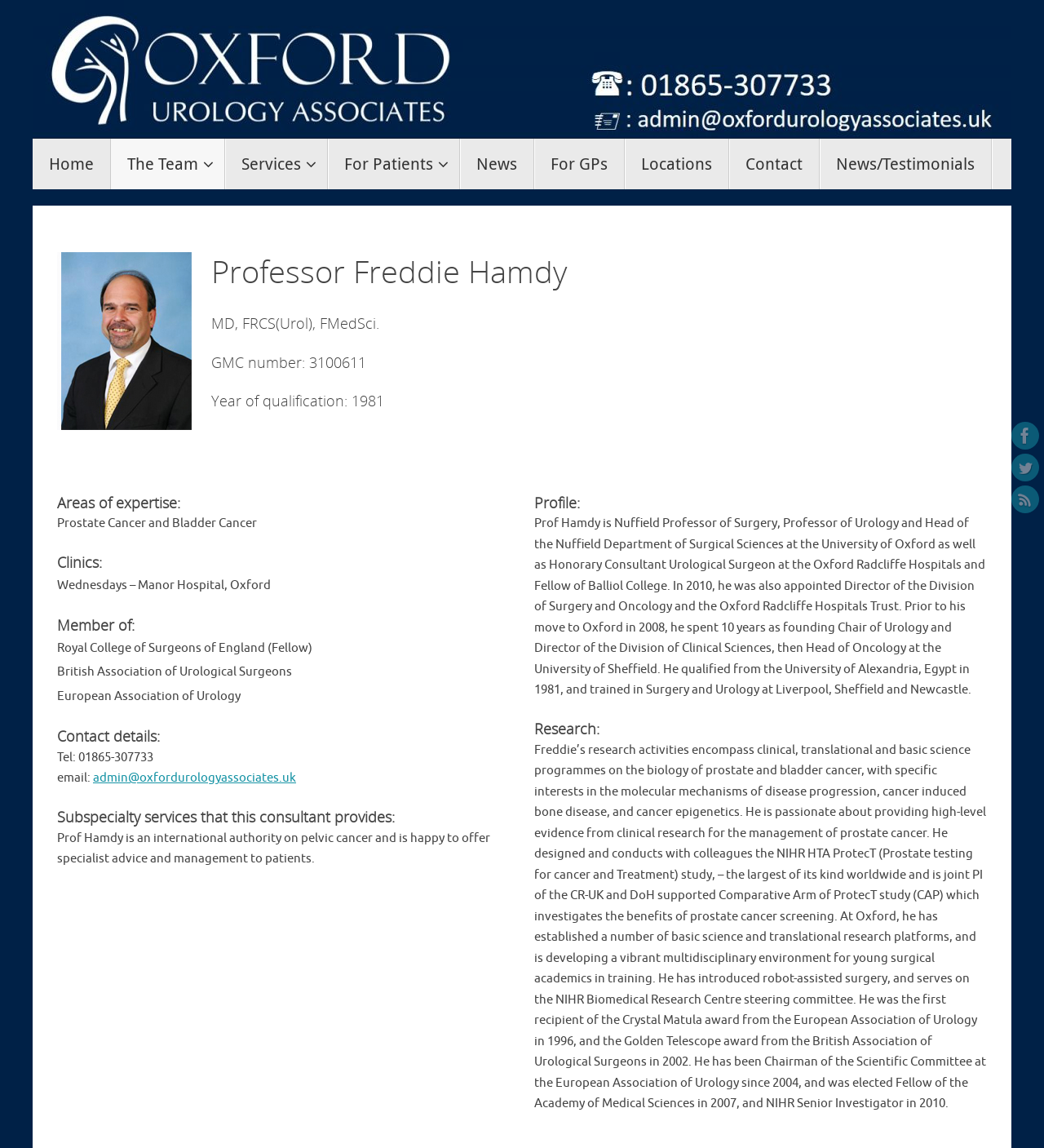What is the email address of Professor Freddie Hamdy?
Identify the answer in the screenshot and reply with a single word or phrase.

admin@oxfordurologyassociates.uk